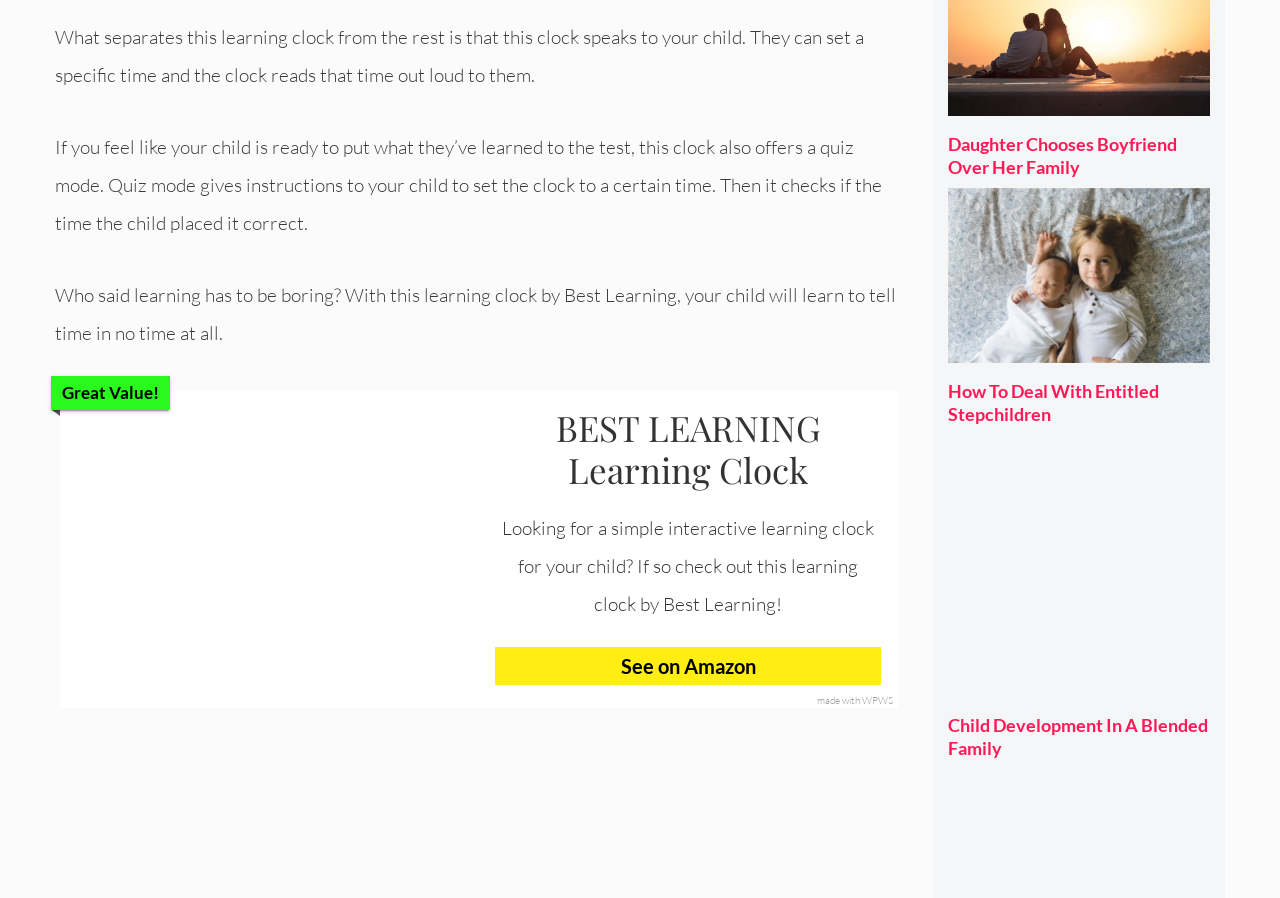What is the function of the link 'See on Amazon'?
Using the information from the image, give a concise answer in one word or a short phrase.

Redirect to Amazon